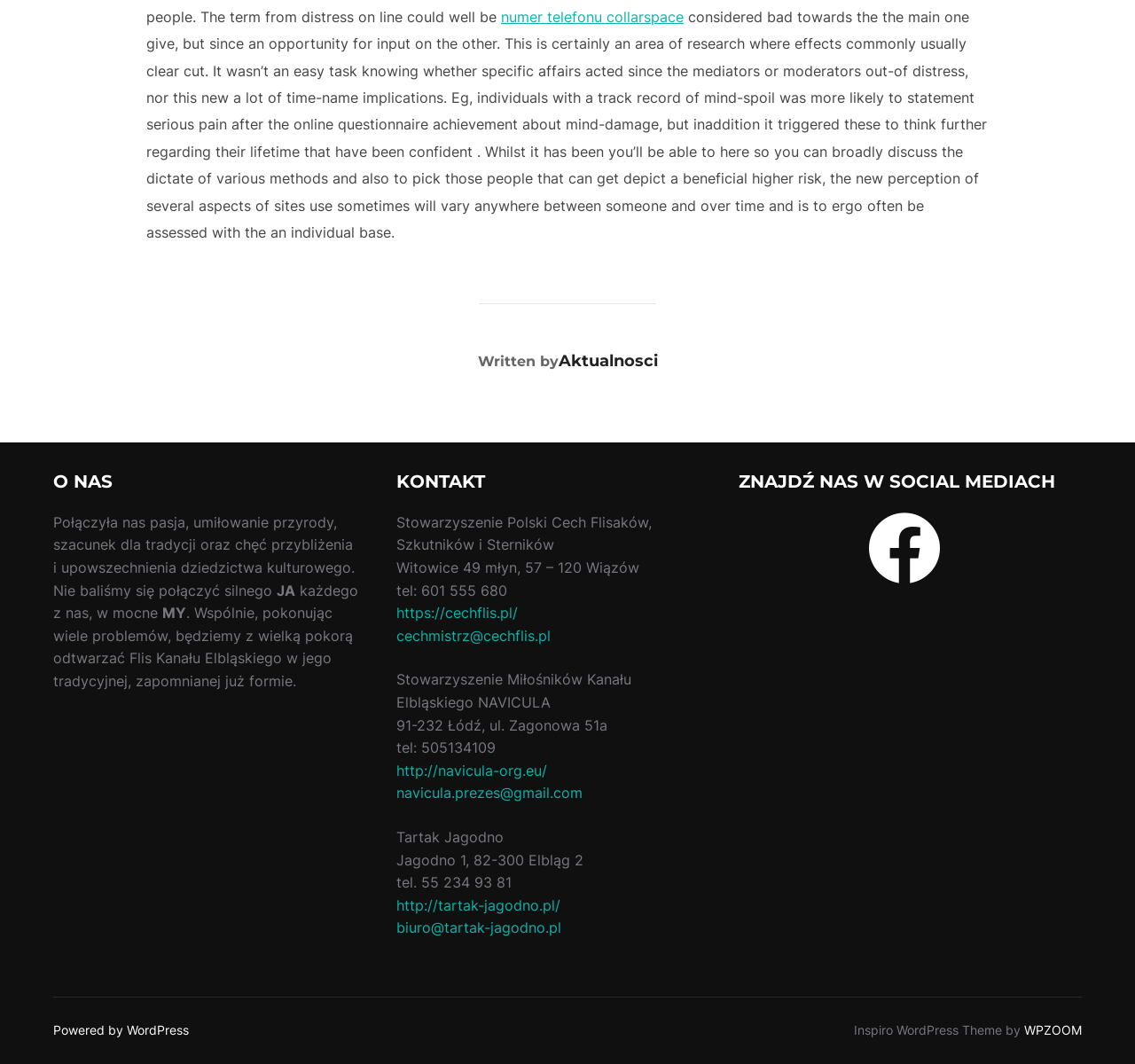Highlight the bounding box coordinates of the region I should click on to meet the following instruction: "Visit the 'https://cechflis.pl/' website".

[0.349, 0.568, 0.456, 0.584]